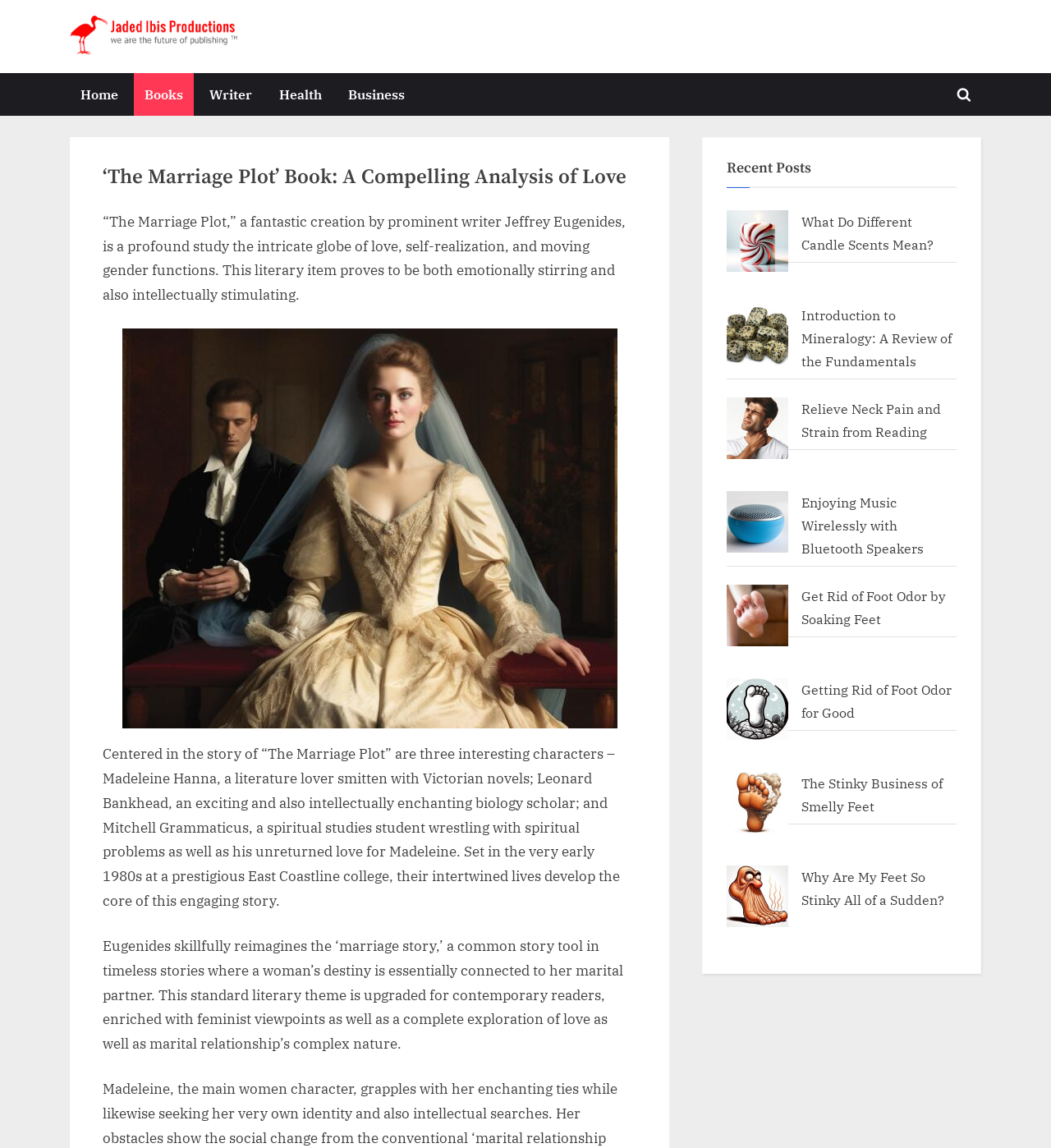Reply to the question with a single word or phrase:
Who is the author of the latest article?

ruiteren